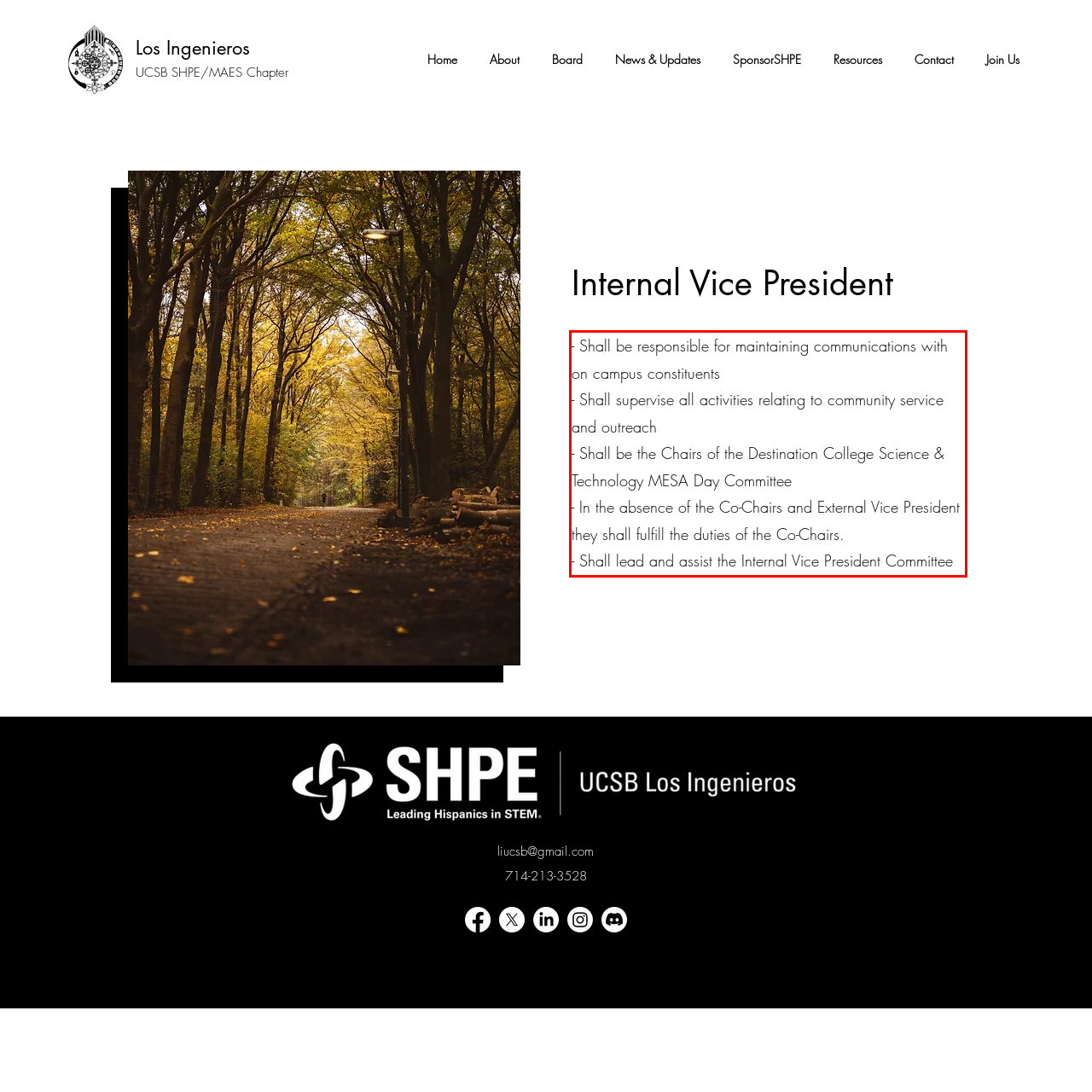You are presented with a screenshot containing a red rectangle. Extract the text found inside this red bounding box.

- Shall be responsible for maintaining communications with on campus constituents - Shall supervise all activities relating to community service and outreach - Shall be the Chairs of the Destination College Science & Technology MESA Day Committee - In the absence of the Co-Chairs and External Vice President they shall fulfill the duties of the Co-Chairs. - Shall lead and assist the Internal Vice President Committee